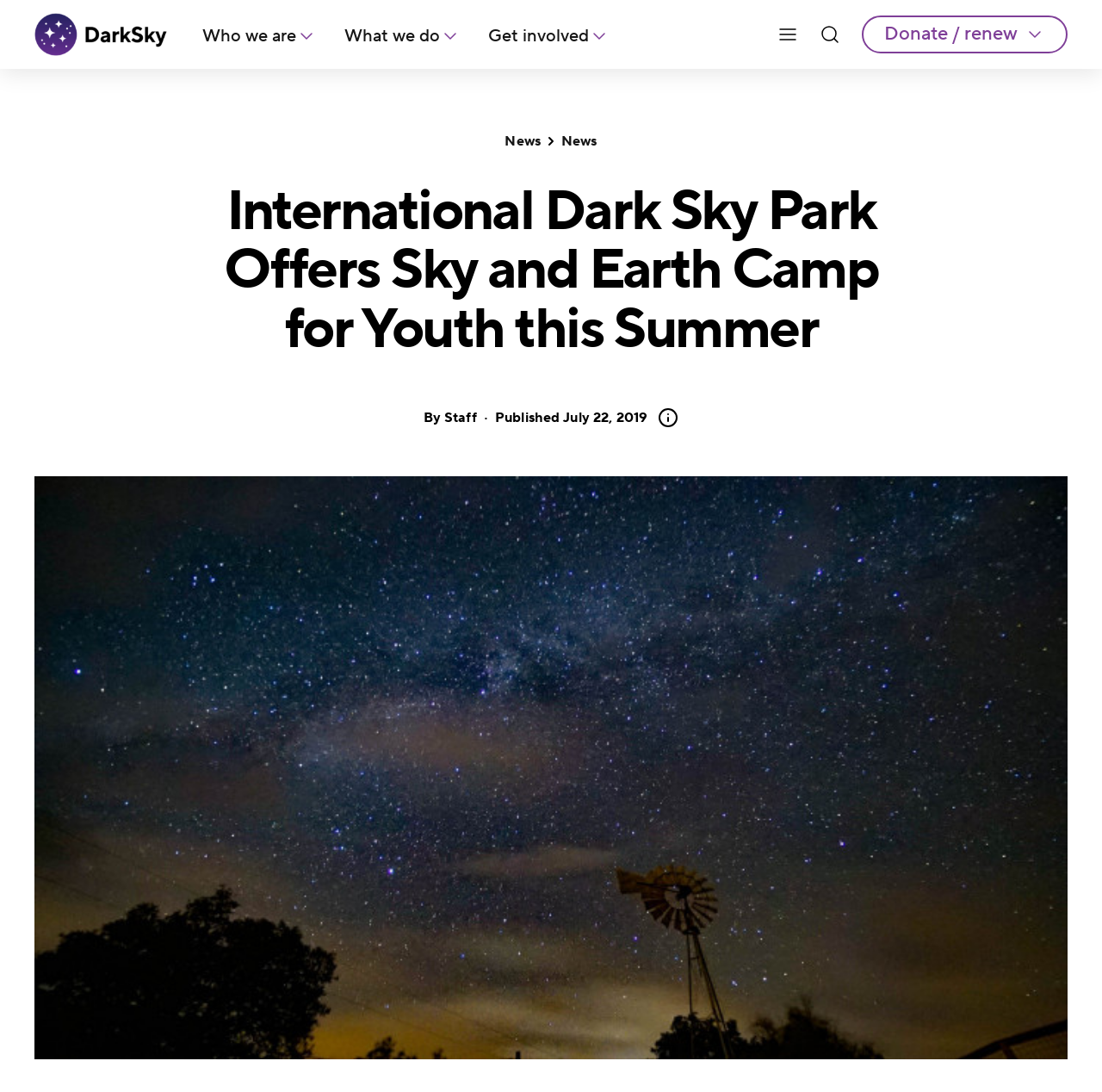Please specify the coordinates of the bounding box for the element that should be clicked to carry out this instruction: "Click the logo of DarkSky". The coordinates must be four float numbers between 0 and 1, formatted as [left, top, right, bottom].

[0.031, 0.012, 0.152, 0.051]